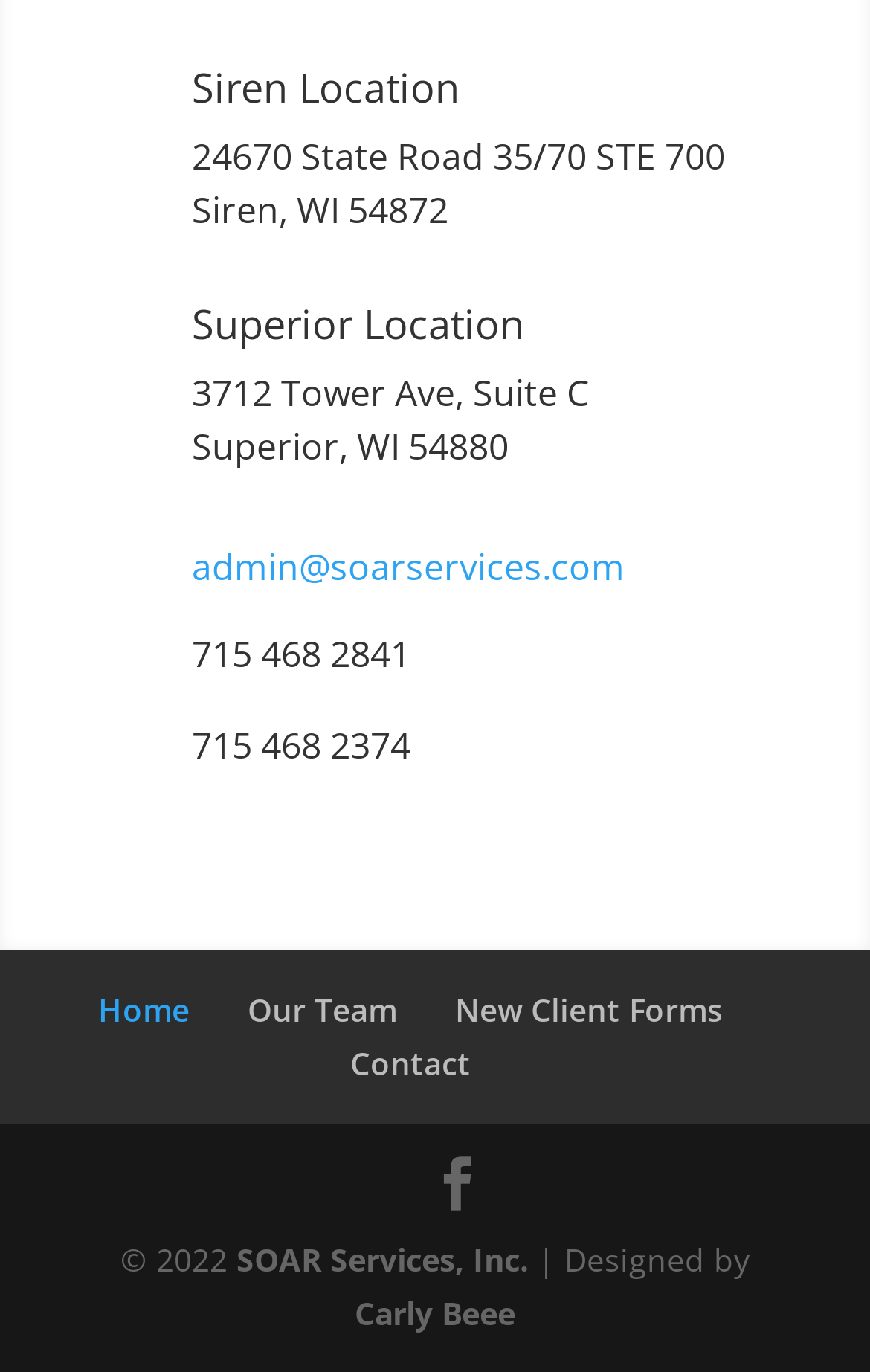Pinpoint the bounding box coordinates of the area that should be clicked to complete the following instruction: "View New Client Forms". The coordinates must be given as four float numbers between 0 and 1, i.e., [left, top, right, bottom].

[0.523, 0.721, 0.831, 0.752]